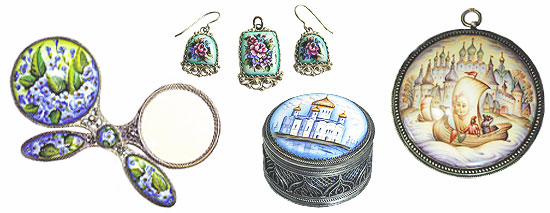What is the shape of the metal box?
We need a detailed and meticulous answer to the question.

The caption states that the metal box is 'circular', which suggests that it has a round shape.